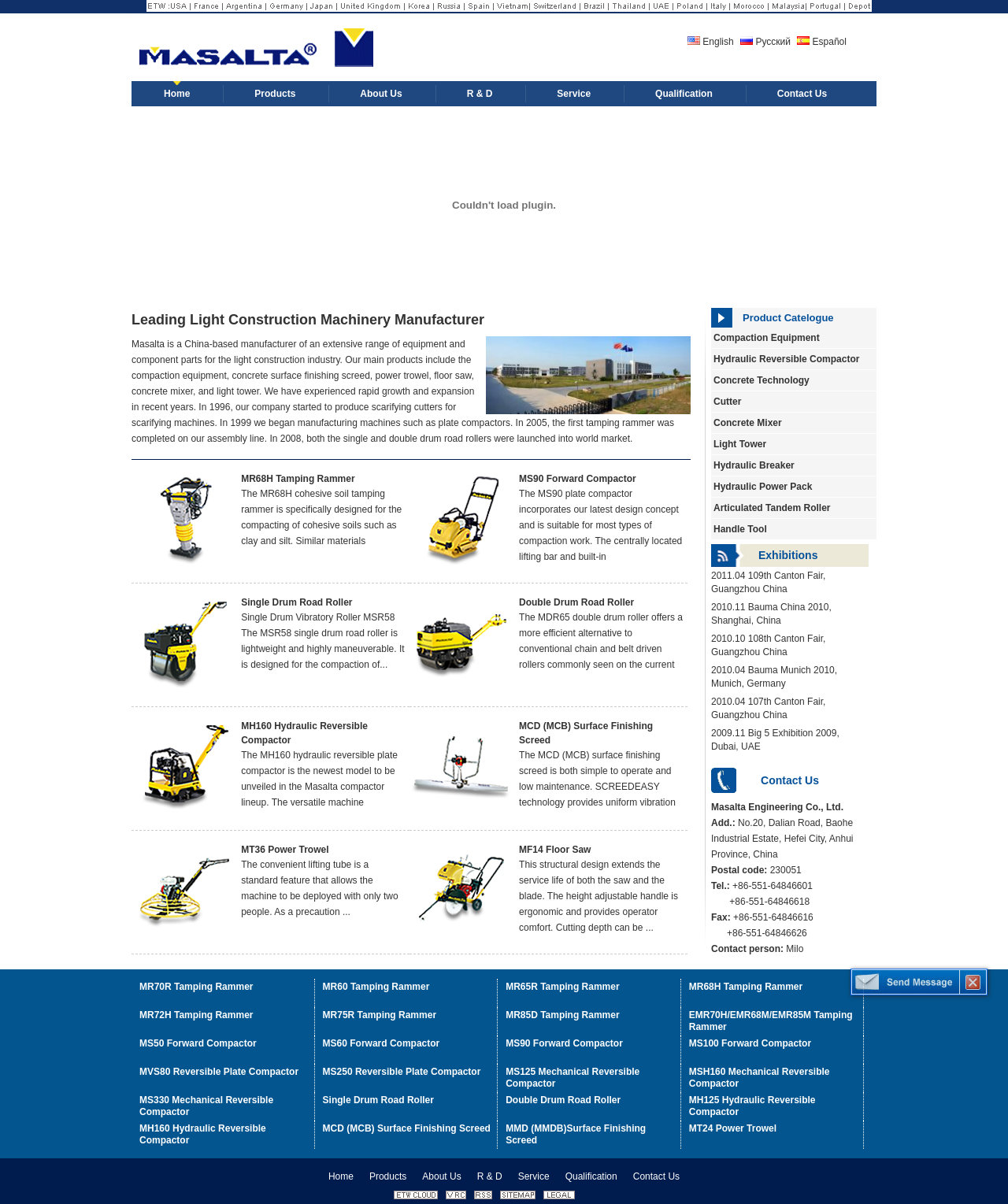Predict the bounding box coordinates of the UI element that matches this description: "MR72H Tamping Rammer". The coordinates should be in the format [left, top, right, bottom] with each value between 0 and 1.

[0.13, 0.836, 0.312, 0.86]